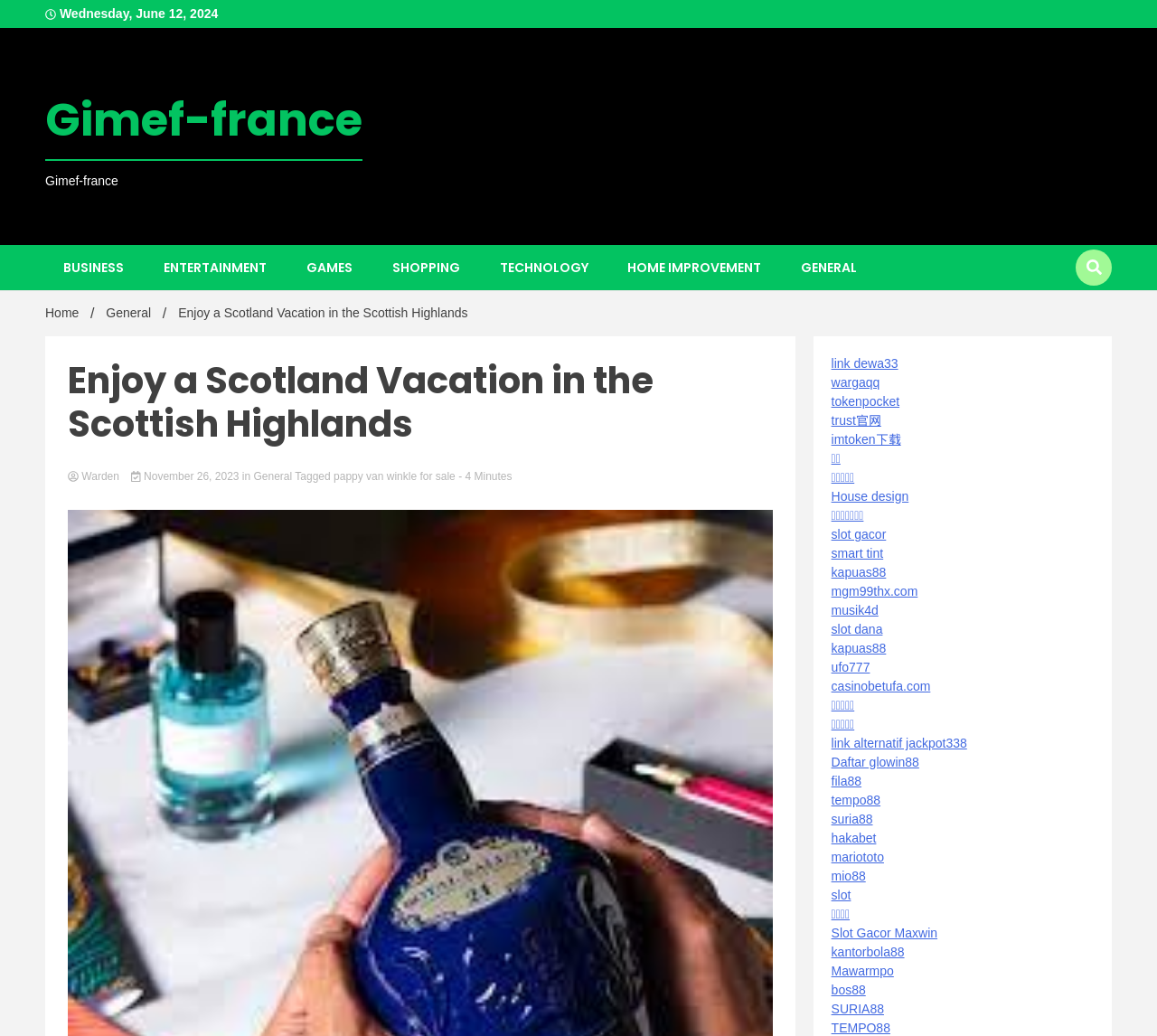Refer to the image and provide an in-depth answer to the question:
How many links are listed on the right side of the webpage?

I counted the number of links listed on the right side of the webpage, which starts from 'link dewa33' and ends at 'Mawarmpo', totaling 35 links.